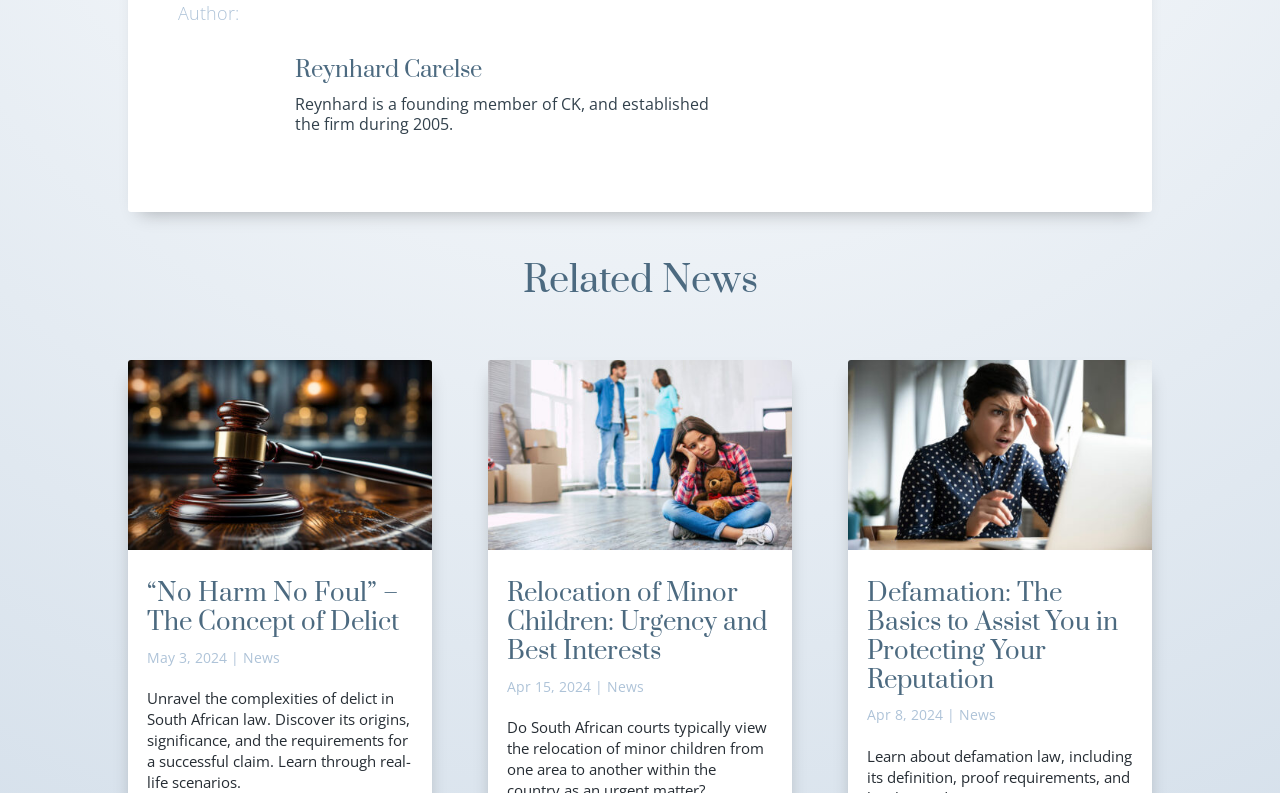What is the name of the author?
We need a detailed and exhaustive answer to the question. Please elaborate.

The name of the author can be found in the static text element 'Author:' which is located at the top of the webpage, and the corresponding text is 'Reynhard Carelse'.